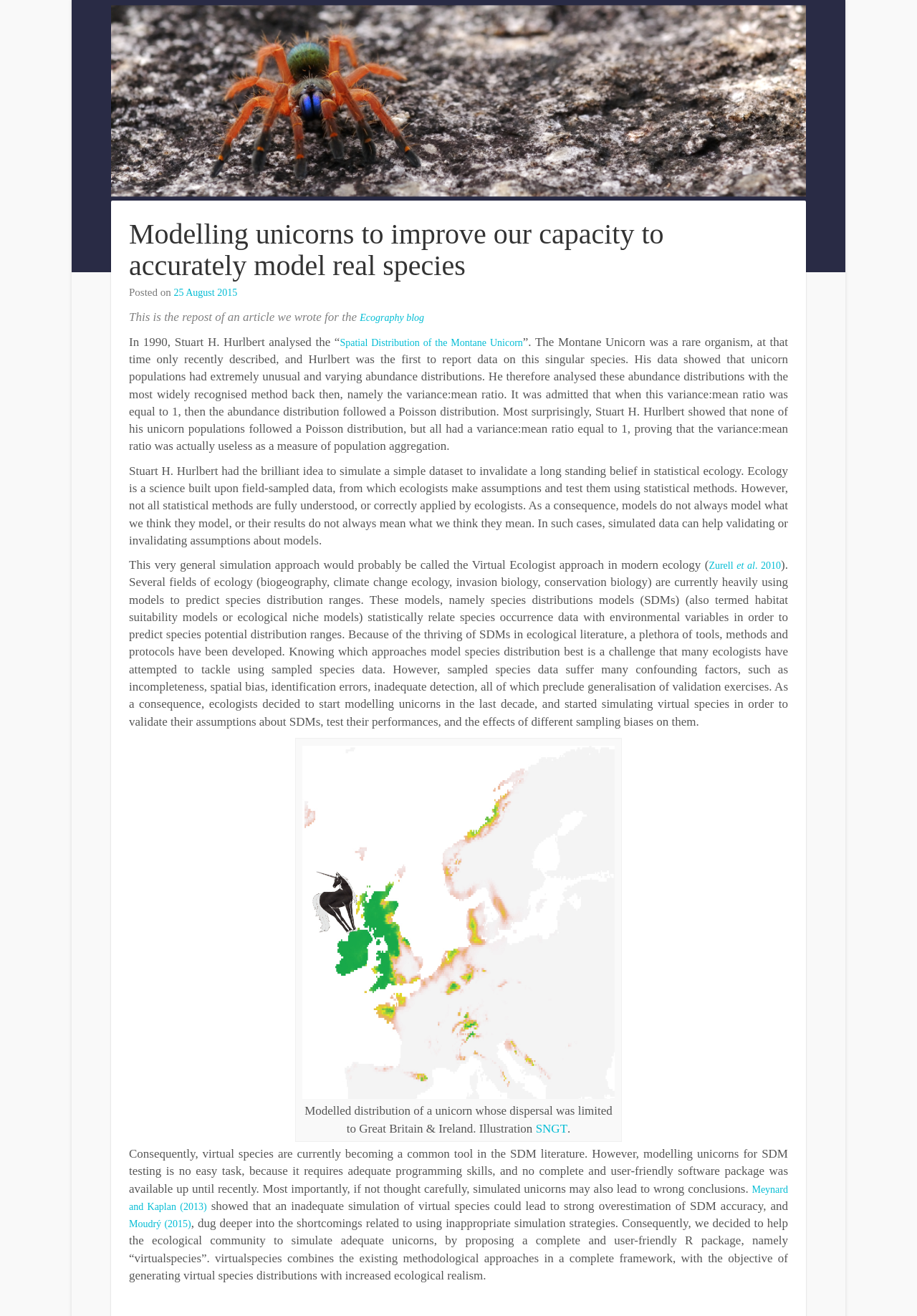Determine the bounding box coordinates of the clickable element to complete this instruction: "Check the reference of Meynard and Kaplan (2013)". Provide the coordinates in the format of four float numbers between 0 and 1, [left, top, right, bottom].

[0.141, 0.9, 0.859, 0.921]